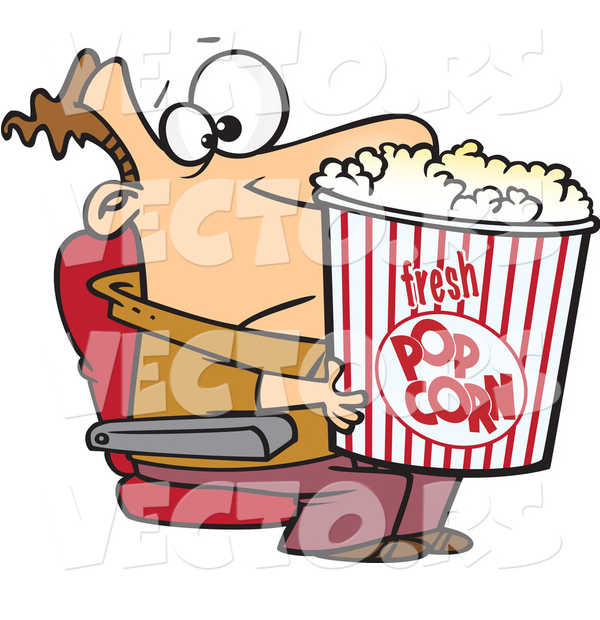What is the man's emotional state in the illustration?
Refer to the image and provide a concise answer in one word or phrase.

Frustrated and impatient